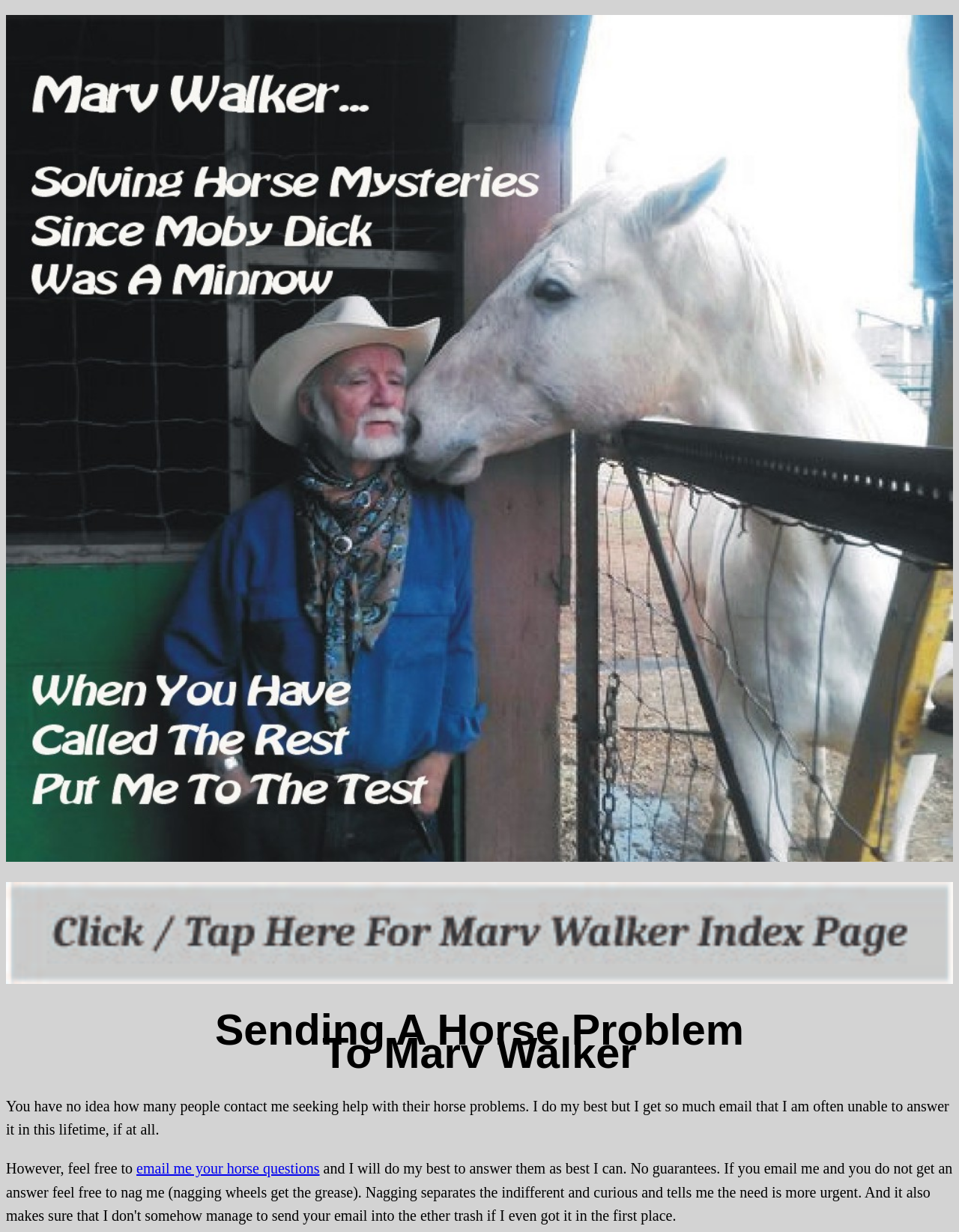Provide a brief response to the question below using one word or phrase:
How can you contact Marv Walker?

By email